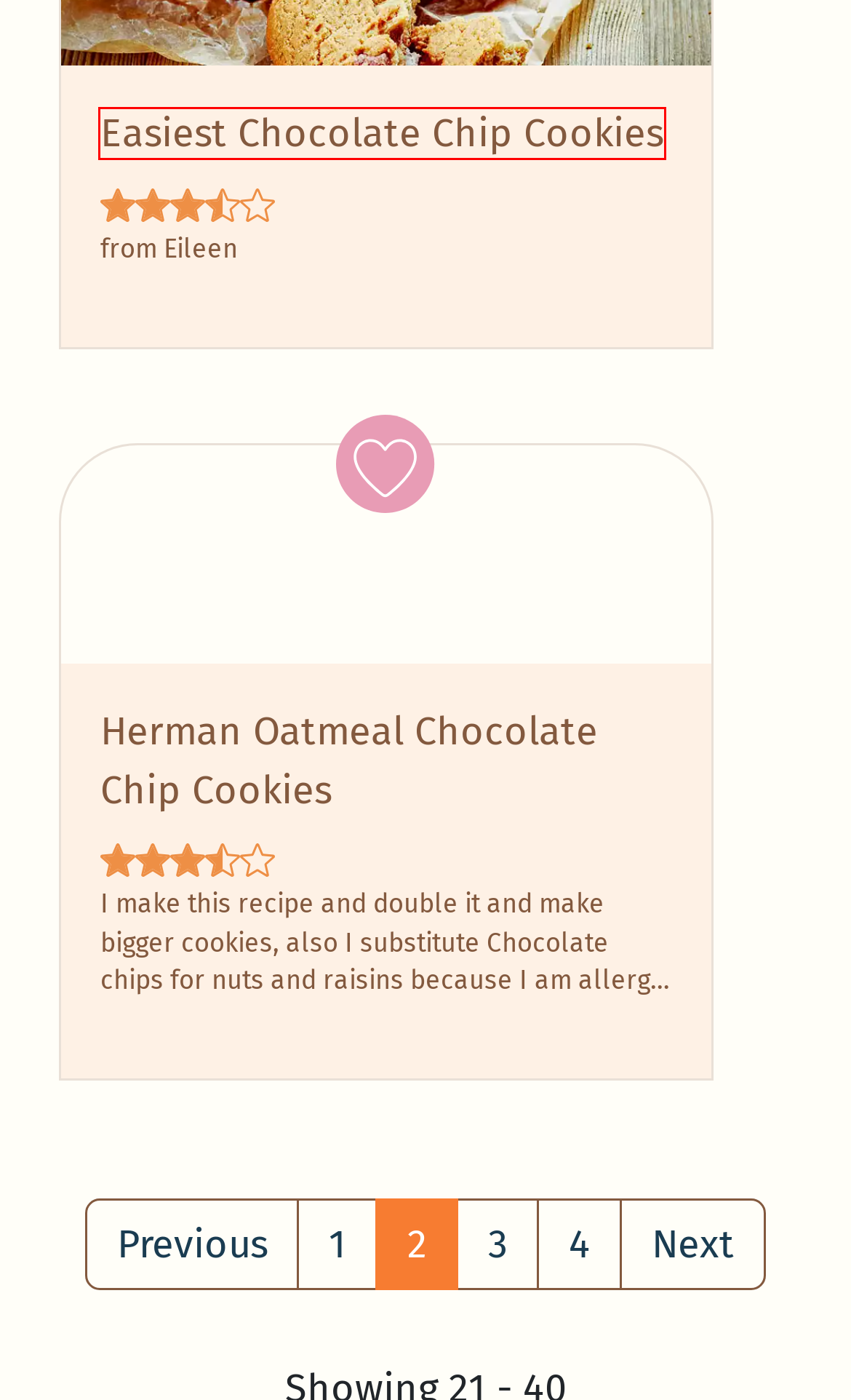Given a screenshot of a webpage featuring a red bounding box, identify the best matching webpage description for the new page after the element within the red box is clicked. Here are the options:
A. Herman Oatmeal Chocolate Chip Cookies Recipe
B. Applesauce Whole Wheat Chocolate Chip Coffee Cookies Recipe
C. Chocolate Chip recipe collection - page 2/recipes/for/chocolate-chips-639?page=3
D. Chocolate Chip recipe collection - page 2/recipes/categories/browse
E. Chocolate Chip recipe collection - page 2/recipes/for/chocolate-chips-639?page=4
F. Easiest Chocolate Chip Cookies Recipe
G. Chocolate Chip recipe collection - page 2/about
H. Chocolate Chip recipe collection - page 2/recipes/for/chocolate-chips-639

F